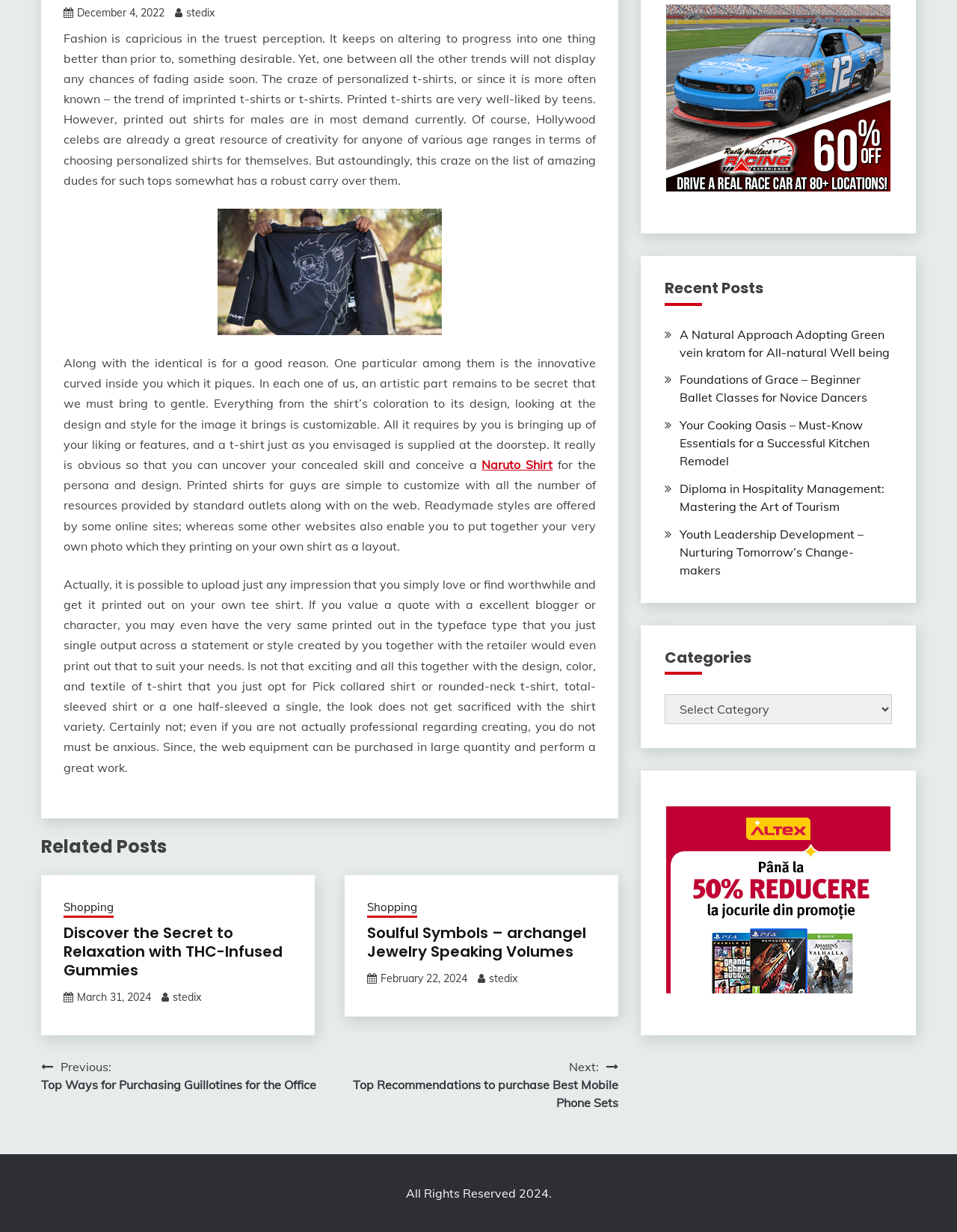Find the UI element described as: "March 31, 2024April 3, 2024" and predict its bounding box coordinates. Ensure the coordinates are four float numbers between 0 and 1, [left, top, right, bottom].

[0.08, 0.804, 0.158, 0.815]